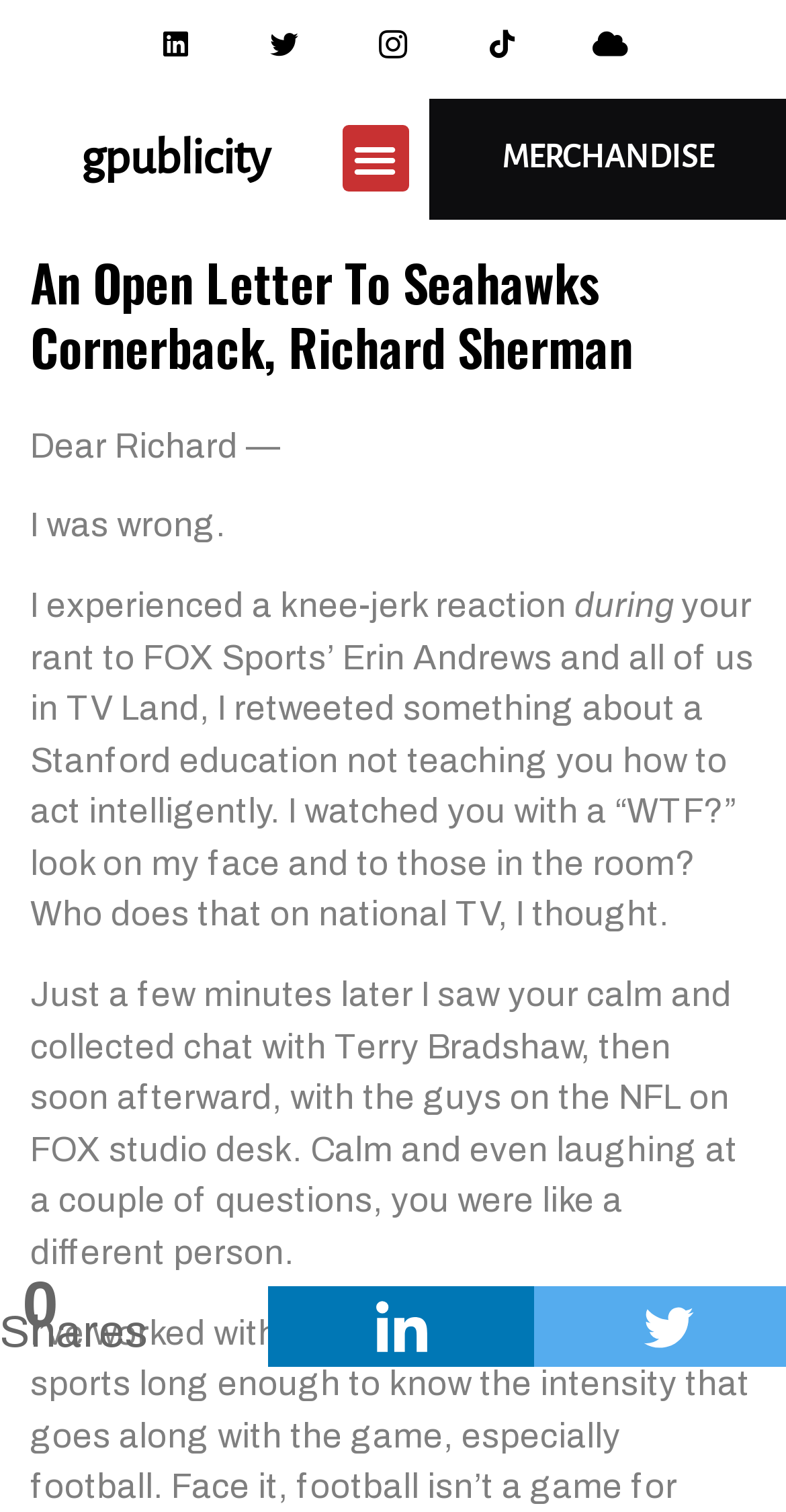From the webpage screenshot, identify the region described by Merchandise. Provide the bounding box coordinates as (top-left x, top-left y, bottom-right x, bottom-right y), with each value being a floating point number between 0 and 1.

[0.546, 0.065, 1.0, 0.145]